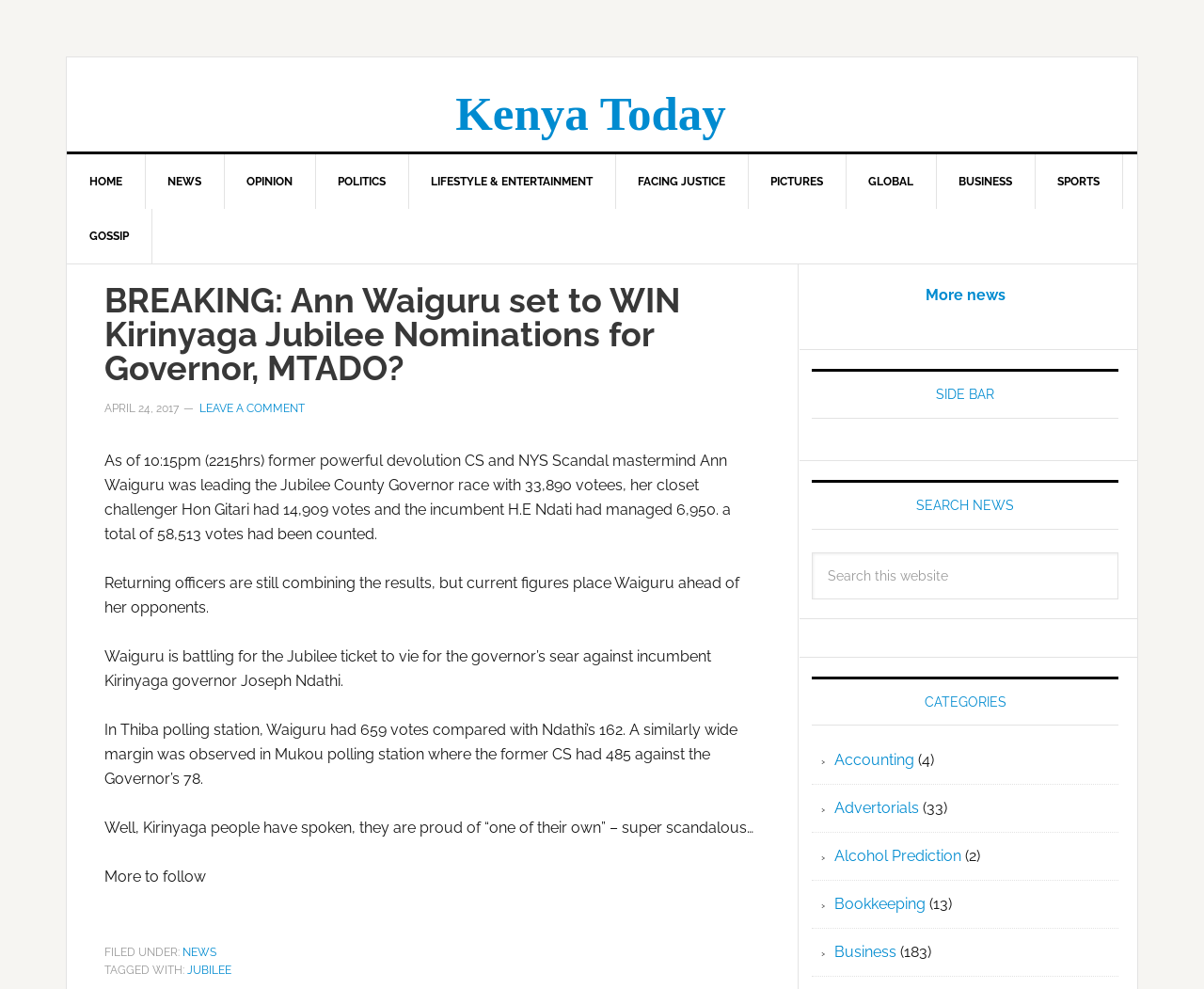Respond to the question below with a single word or phrase:
What is the name of the former CS and NYS Scandal mastermind?

Ann Waiguru